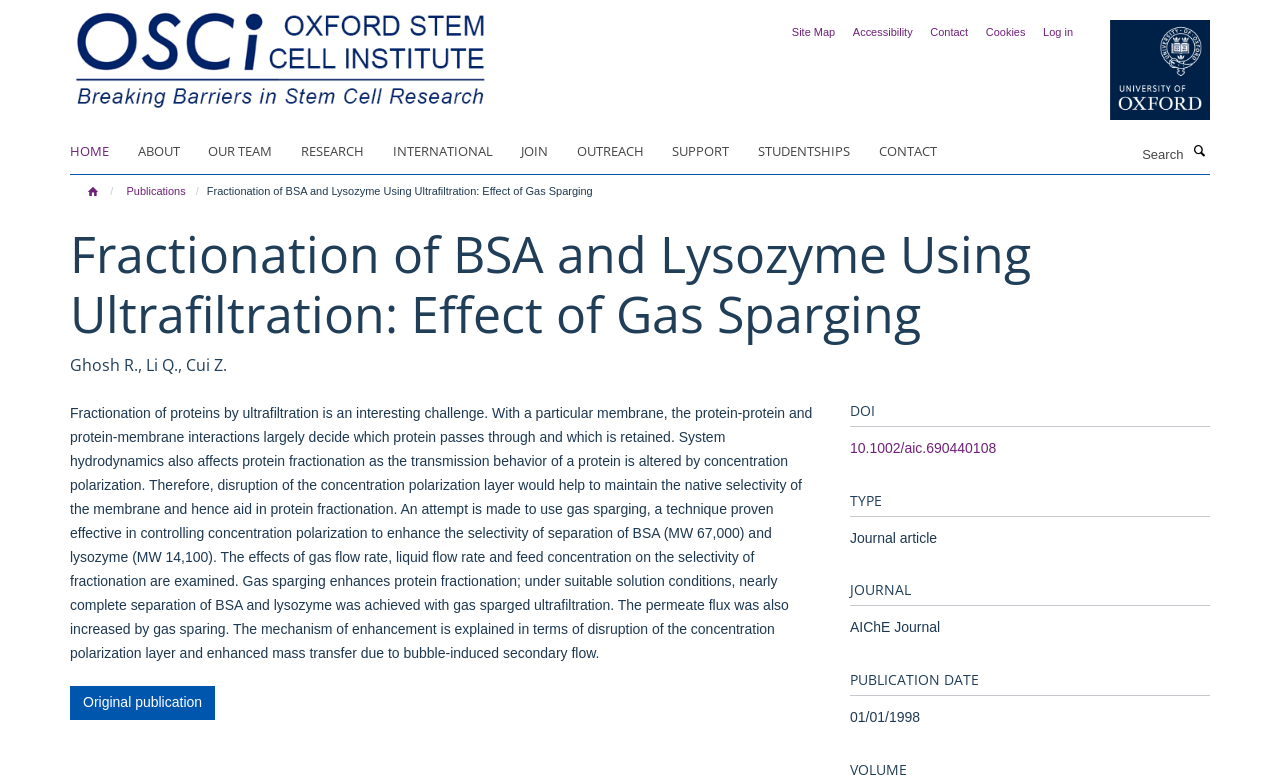Identify the coordinates of the bounding box for the element that must be clicked to accomplish the instruction: "Go to the home page".

[0.055, 0.175, 0.105, 0.214]